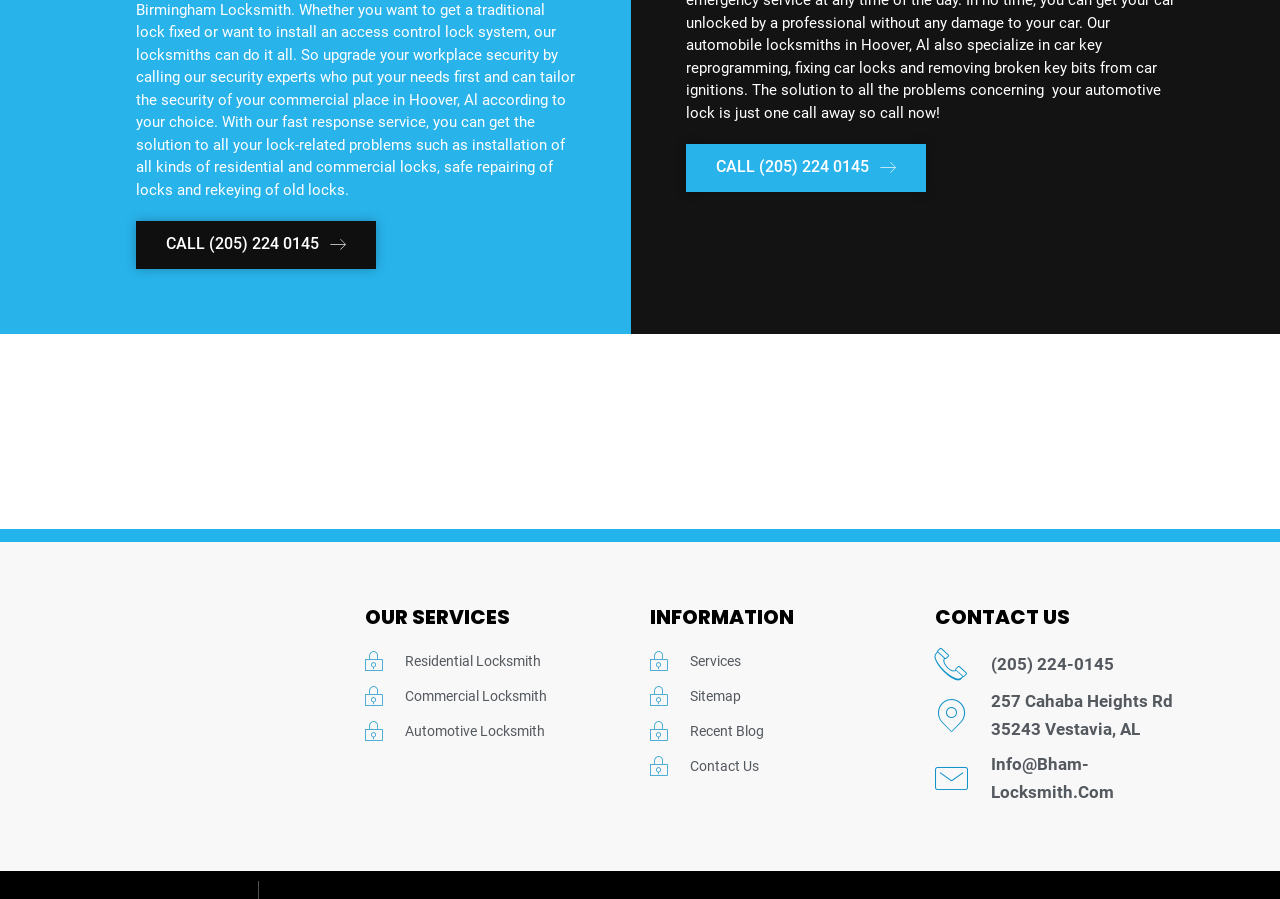Could you locate the bounding box coordinates for the section that should be clicked to accomplish this task: "Contact the locksmith".

[0.73, 0.72, 0.938, 0.757]